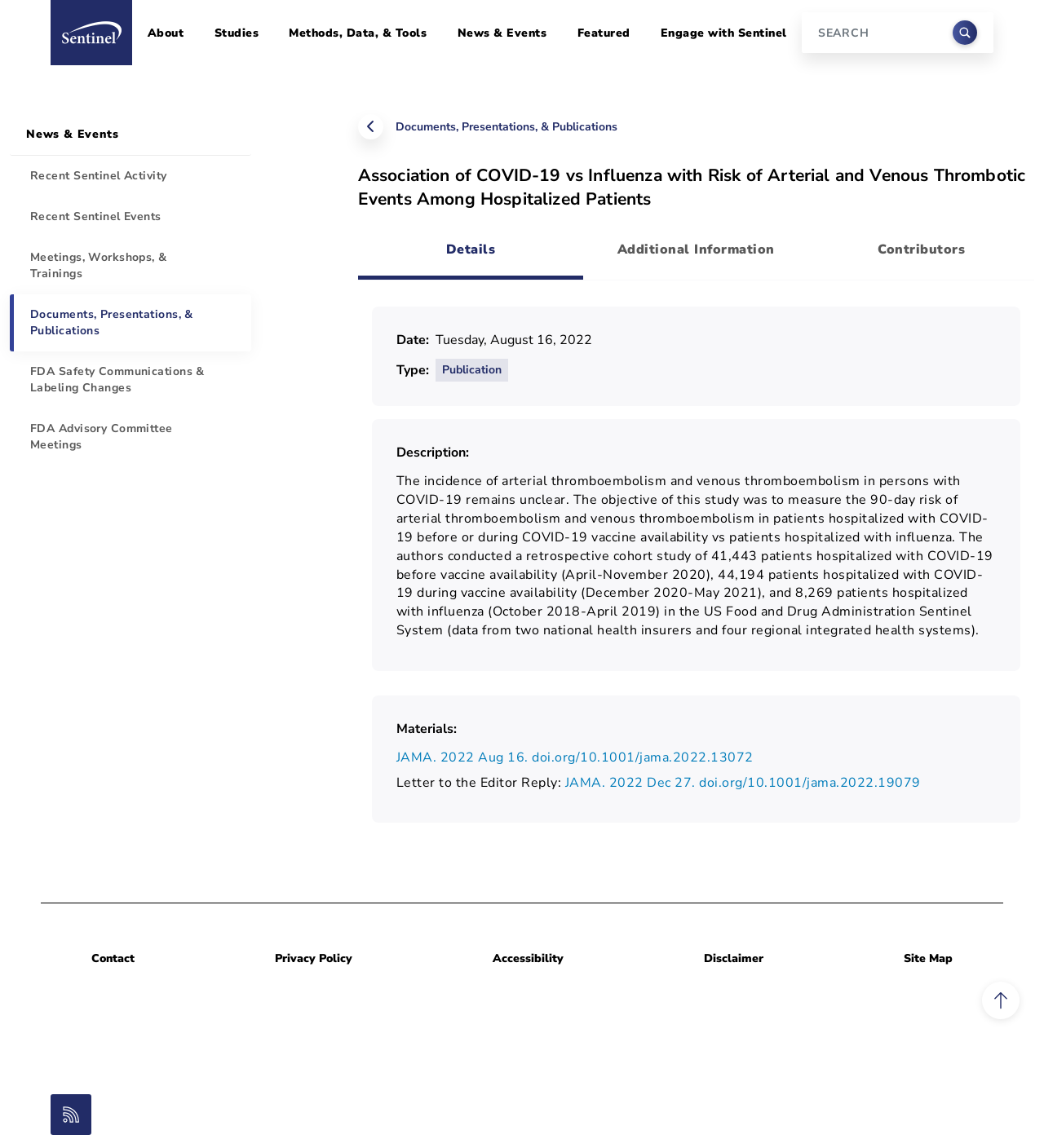Create an in-depth description of the webpage, covering main sections.

The webpage is about the Association of COVID-19 vs Influenza with Risk of Arterial and Venous Thrombotic Events Among Hospitalized Patients, which is a study published on the Sentinel Initiative website. 

At the top of the page, there is a navigation menu with links to "Home", "About", "Studies", "Methods, Data, & Tools", "News & Events", "Featured", and "Engage with Sentinel". To the right of the navigation menu, there is a search bar with a search button. 

Below the navigation menu, there is a main content area with a breadcrumb navigation and a heading that displays the title of the study. The study details are presented in a tabbed interface with three tabs: "Details", "Additional Information", and "Contributors". The "Details" tab is active by default and displays information about the study, including the date, type, and description. The description summarizes the objective and methodology of the study, which aimed to measure the 90-day risk of arterial thromboembolism and venous thromboembolism in patients hospitalized with COVID-19 or influenza. 

The study details also include links to materials, such as a publication in JAMA, and a letter to the editor reply. 

On the left side of the page, there is a sidebar with links to "News & Events", "Recent Sentinel Activity", "Recent Sentinel Events", "Meetings, Workshops, & Trainings", "Documents, Presentations, & Publications", "FDA Safety Communications & Labeling Changes", and "FDA Advisory Committee Meetings". 

At the bottom of the page, there is a footer with links to "Contact", "Privacy Policy", "Accessibility", "Disclaimer", and "Site Map", as well as an RSS feed link. There is also a "Scroll to Top" button at the bottom right corner of the page.